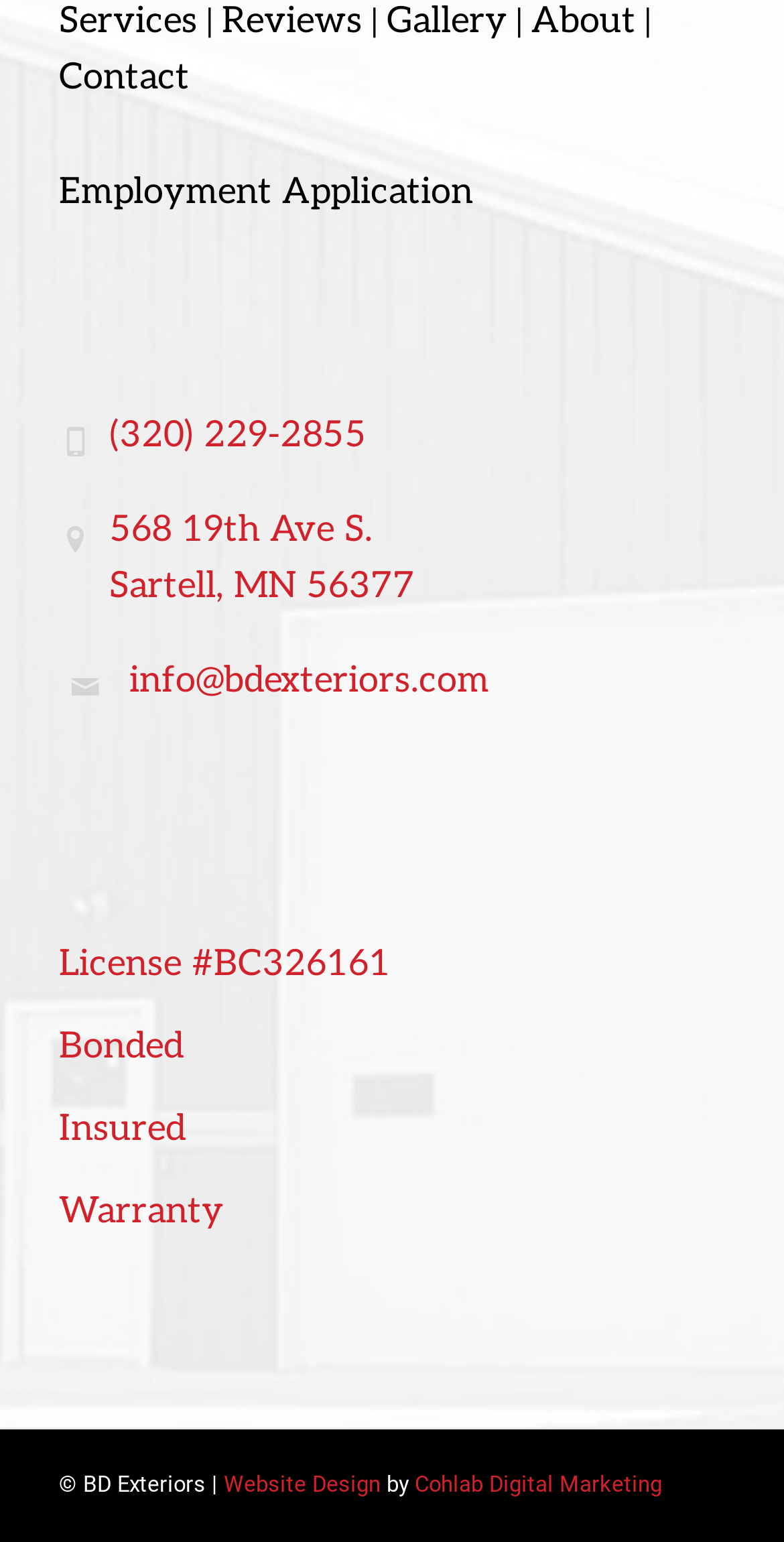Who designed the website of BD Exteriors?
Look at the screenshot and respond with one word or a short phrase.

Cohlab Digital Marketing